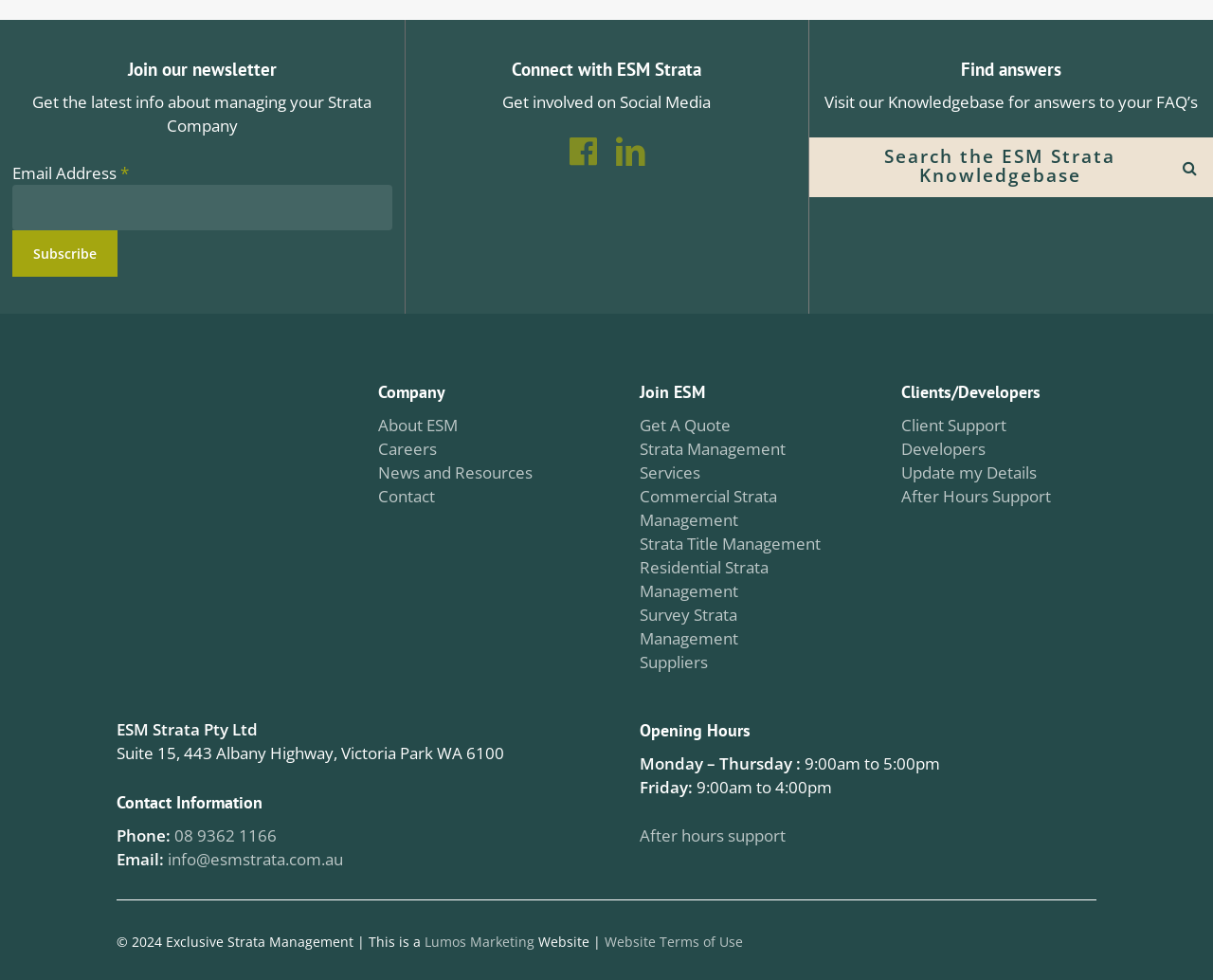Bounding box coordinates are specified in the format (top-left x, top-left y, bottom-right x, bottom-right y). All values are floating point numbers bounded between 0 and 1. Please provide the bounding box coordinate of the region this sentence describes: name="subscribe" value="Subscribe"

[0.01, 0.235, 0.097, 0.283]